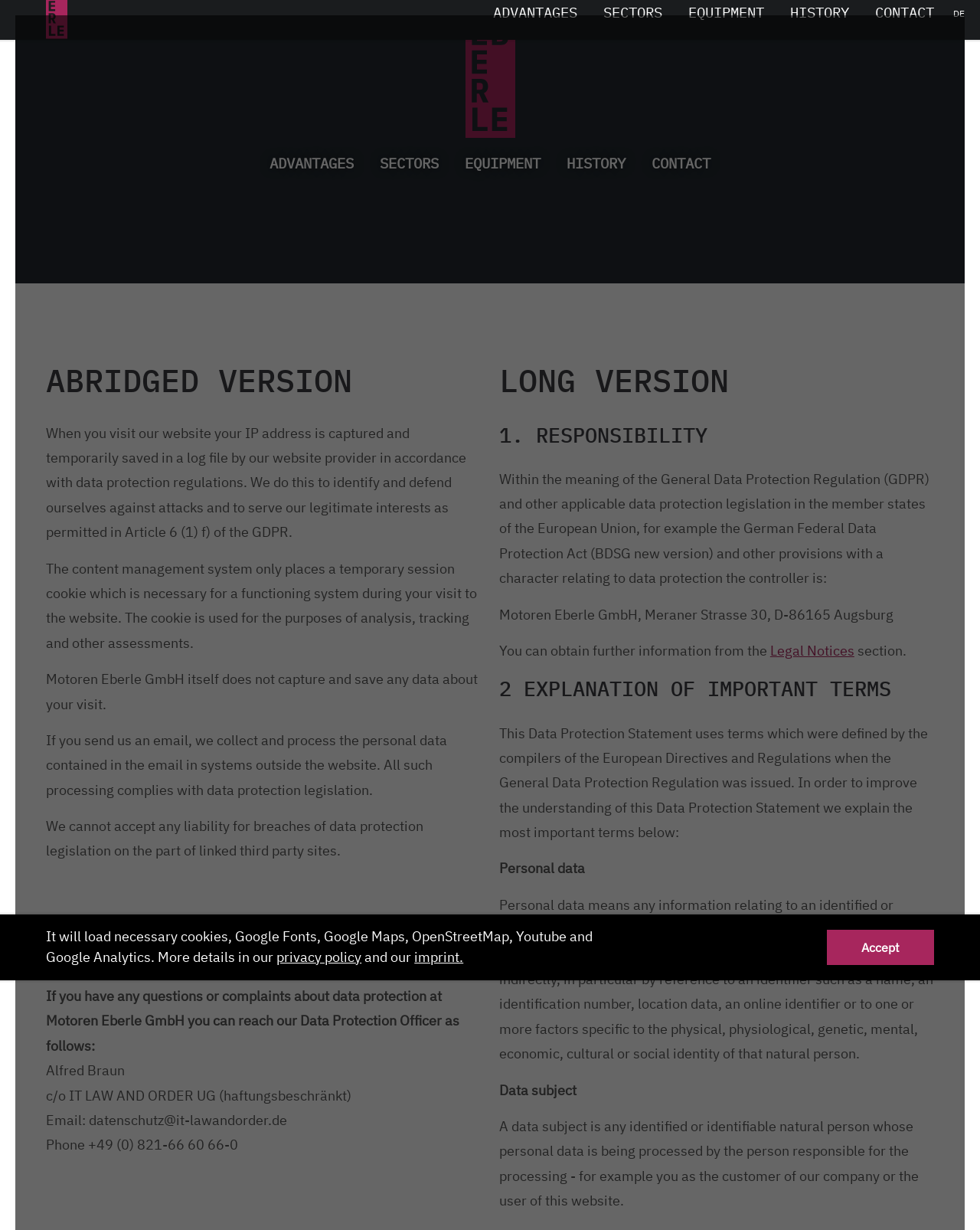What is the purpose of capturing IP addresses?
Based on the visual information, provide a detailed and comprehensive answer.

I found this information by reading the text on the webpage, specifically in the section 'ABRIDGED VERSION' where it says 'We do this to identify and defend ourselves against attacks and to serve our legitimate interests as permitted in Article 6 (1) f) of the GDPR'.